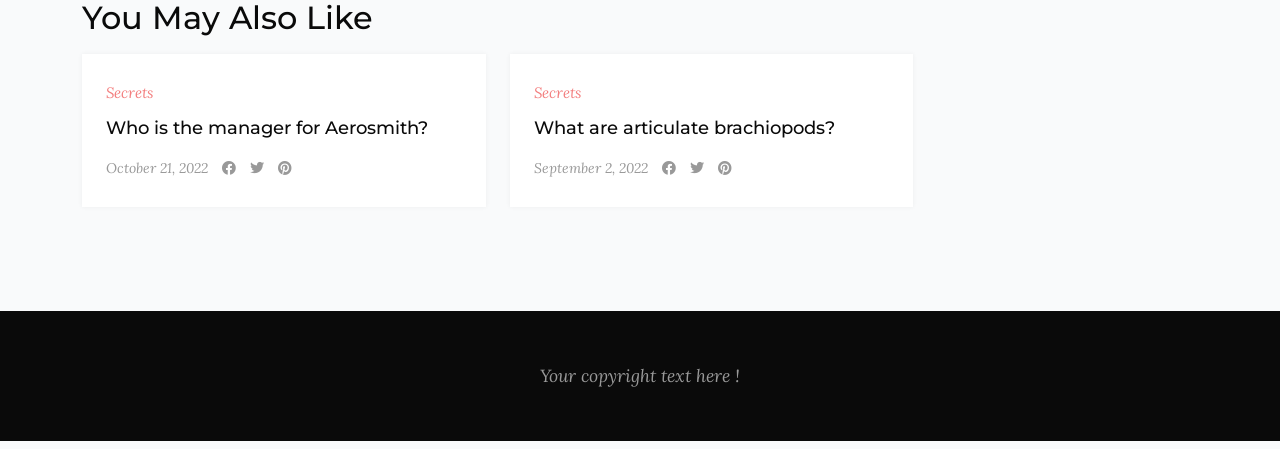Extract the bounding box coordinates for the described element: "What are articulate brachiopods?". The coordinates should be represented as four float numbers between 0 and 1: [left, top, right, bottom].

[0.417, 0.251, 0.652, 0.318]